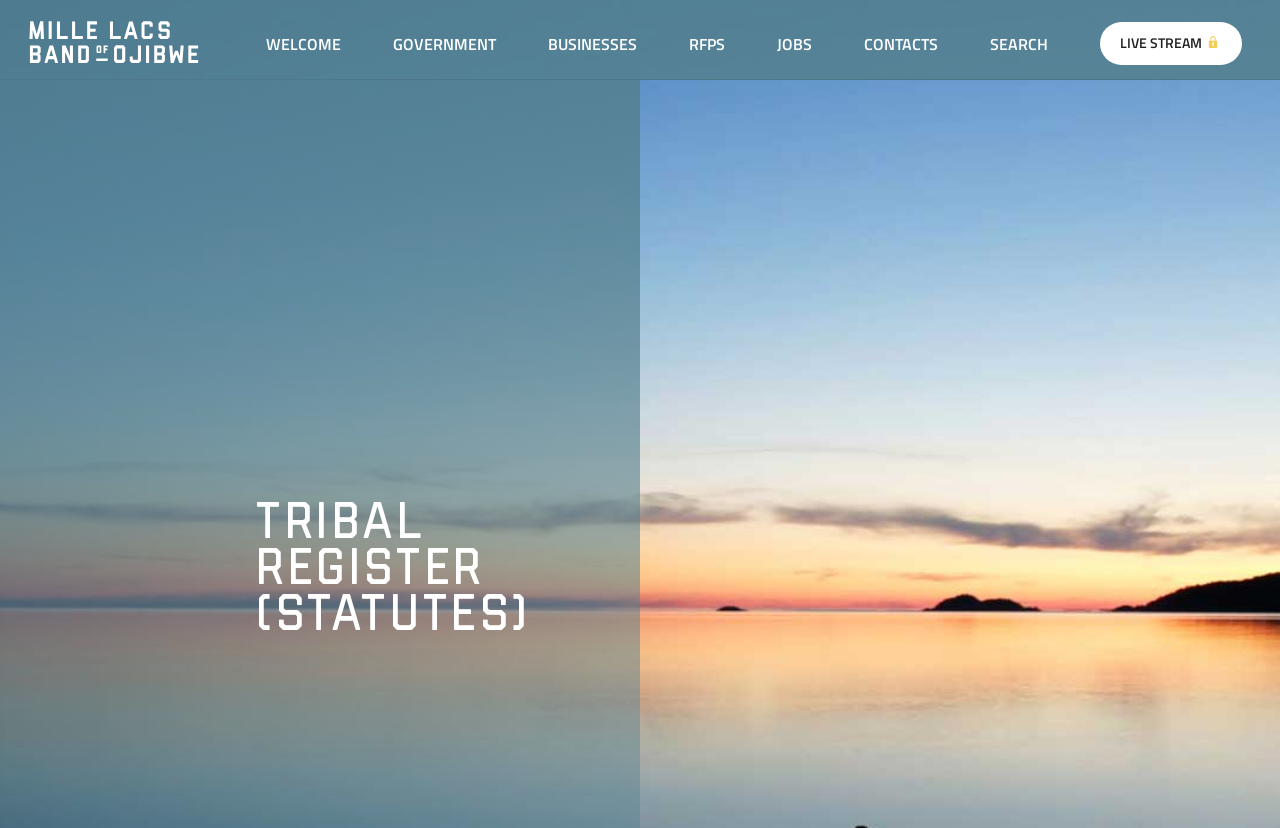Please specify the bounding box coordinates of the clickable region to carry out the following instruction: "view Tribal Register documents". The coordinates should be four float numbers between 0 and 1, in the format [left, top, right, bottom].

[0.2, 0.605, 0.477, 0.772]